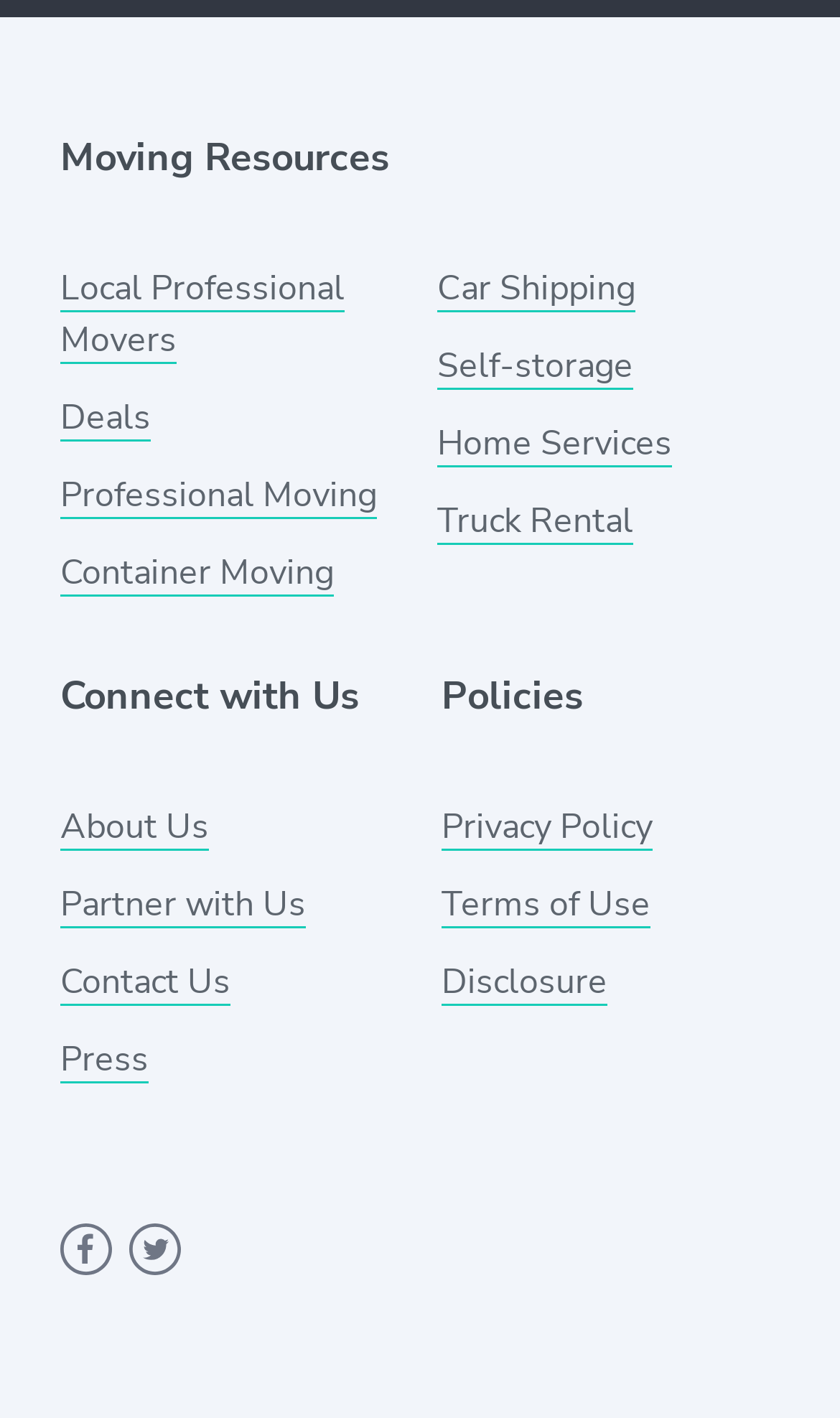How can users connect with the website?
Give a thorough and detailed response to the question.

The webpage provides links to social media platforms like Facebook and Twitter, as well as contact links like 'About Us', 'Partner with Us', and 'Contact Us', which allows users to connect with the website.